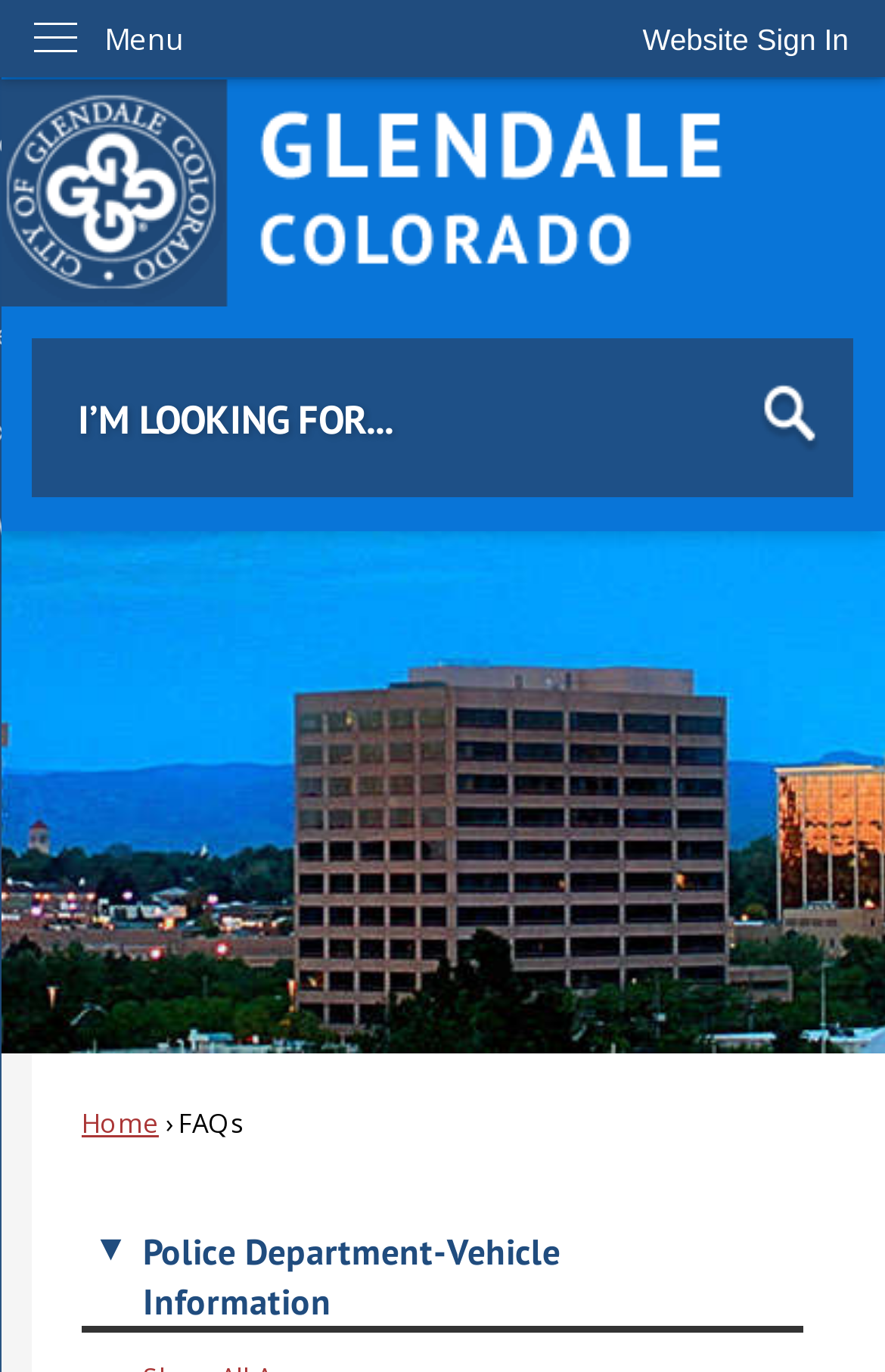What is the title of the dropdown menu?
Can you offer a detailed and complete answer to this question?

The dropdown menu has a heading '▼ Police Department-Vehicle Information', indicating that it is related to police department vehicle information.